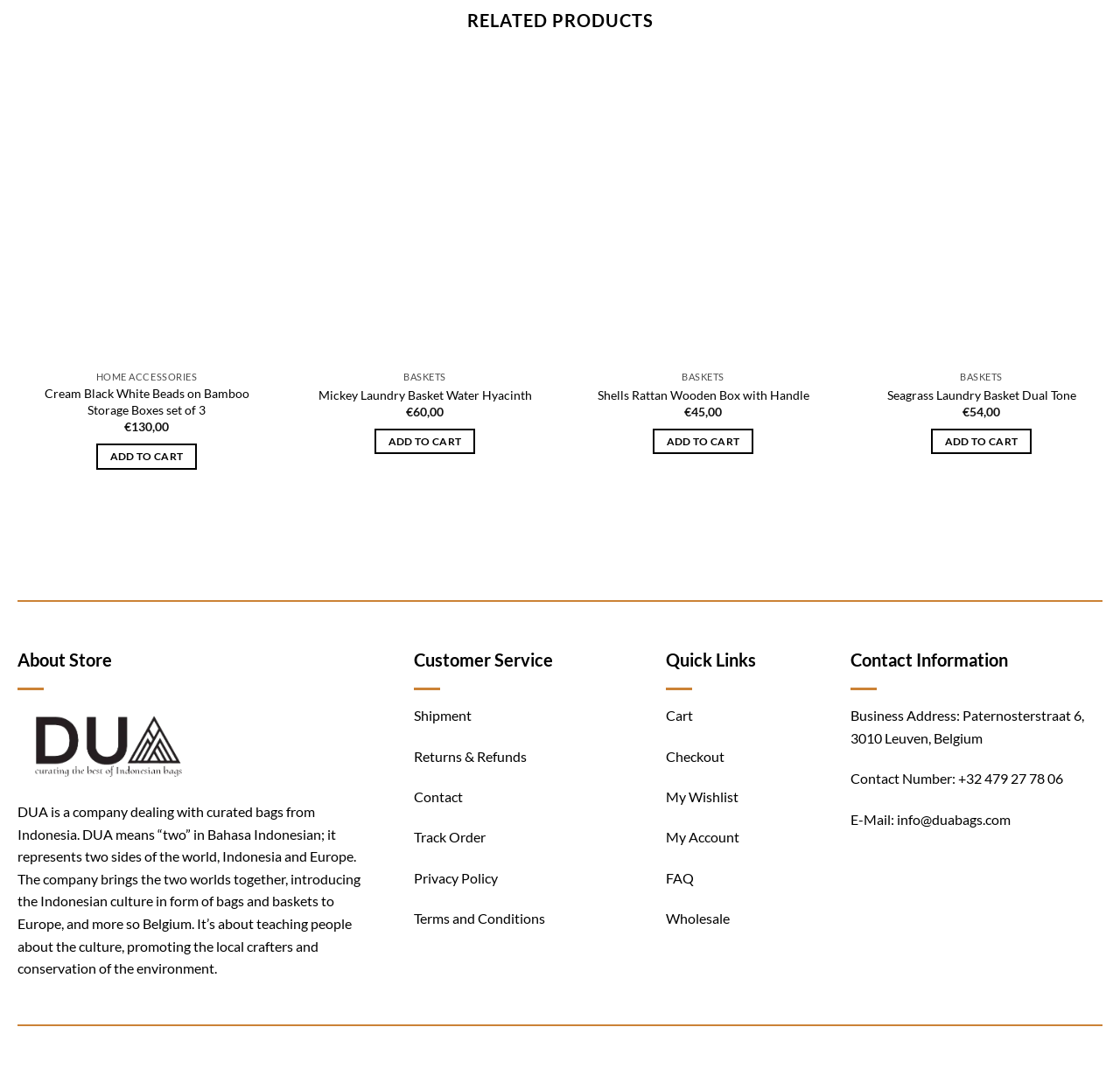Please find the bounding box coordinates of the element's region to be clicked to carry out this instruction: "Add to cart".

[0.086, 0.41, 0.176, 0.433]